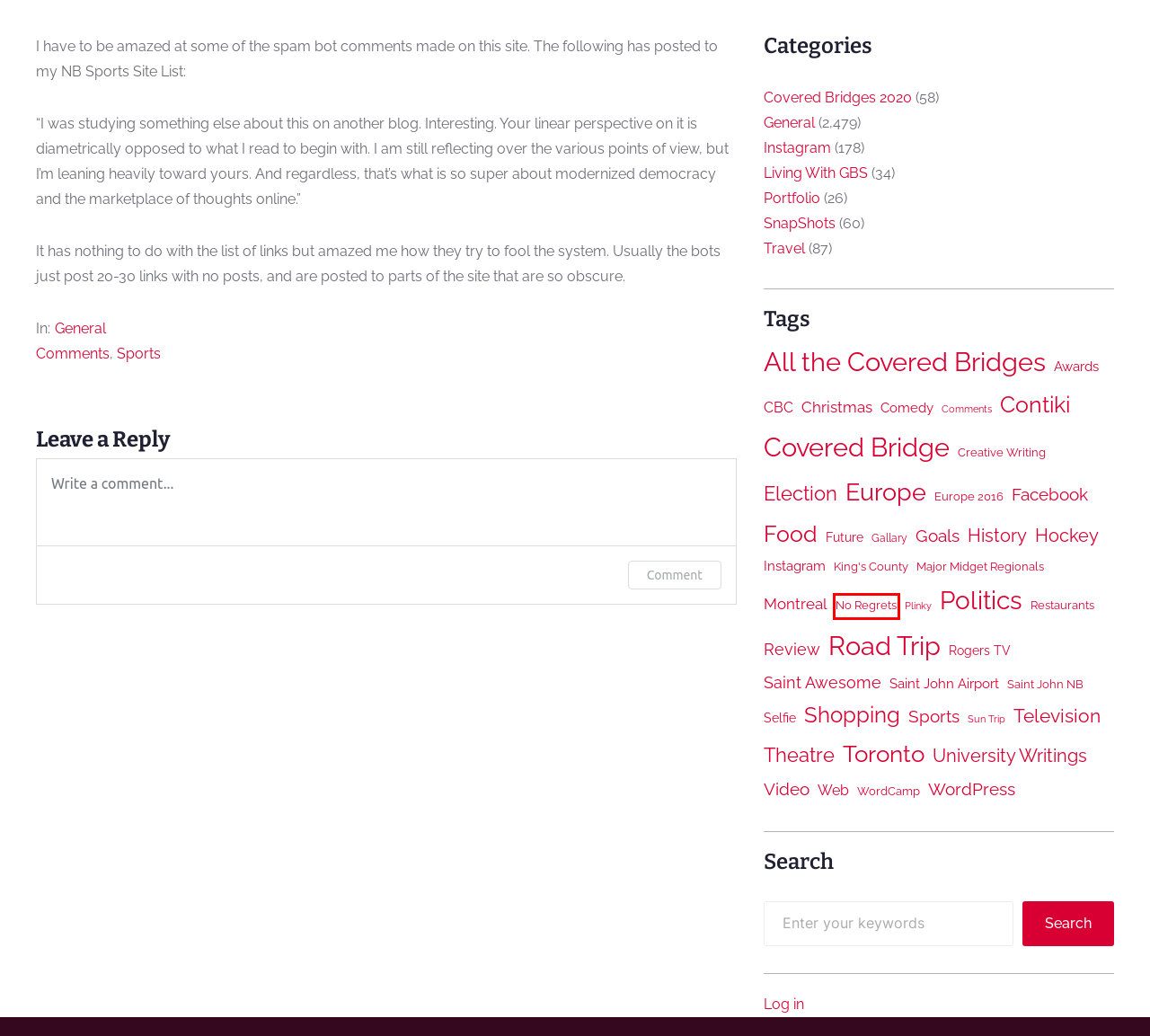Examine the webpage screenshot and identify the UI element enclosed in the red bounding box. Pick the webpage description that most accurately matches the new webpage after clicking the selected element. Here are the candidates:
A. Saint John NB – C. E. Frees-Melvin
B. Food – C. E. Frees-Melvin
C. Gallary – C. E. Frees-Melvin
D. Goals – C. E. Frees-Melvin
E. Web – C. E. Frees-Melvin
F. Selfie – C. E. Frees-Melvin
G. Montreal – C. E. Frees-Melvin
H. No Regrets – C. E. Frees-Melvin

H